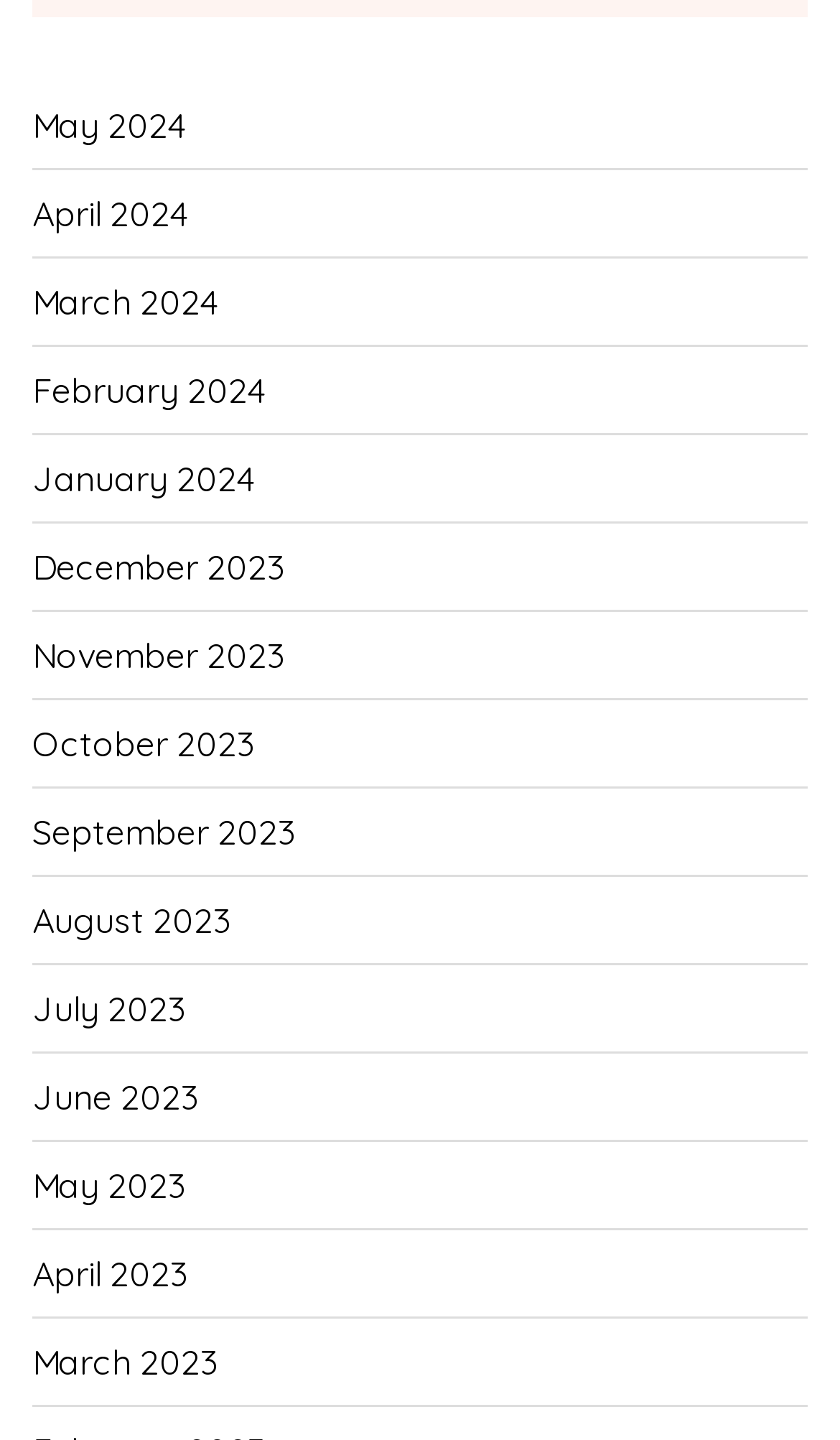Respond with a single word or phrase to the following question: What is the latest month listed?

May 2024